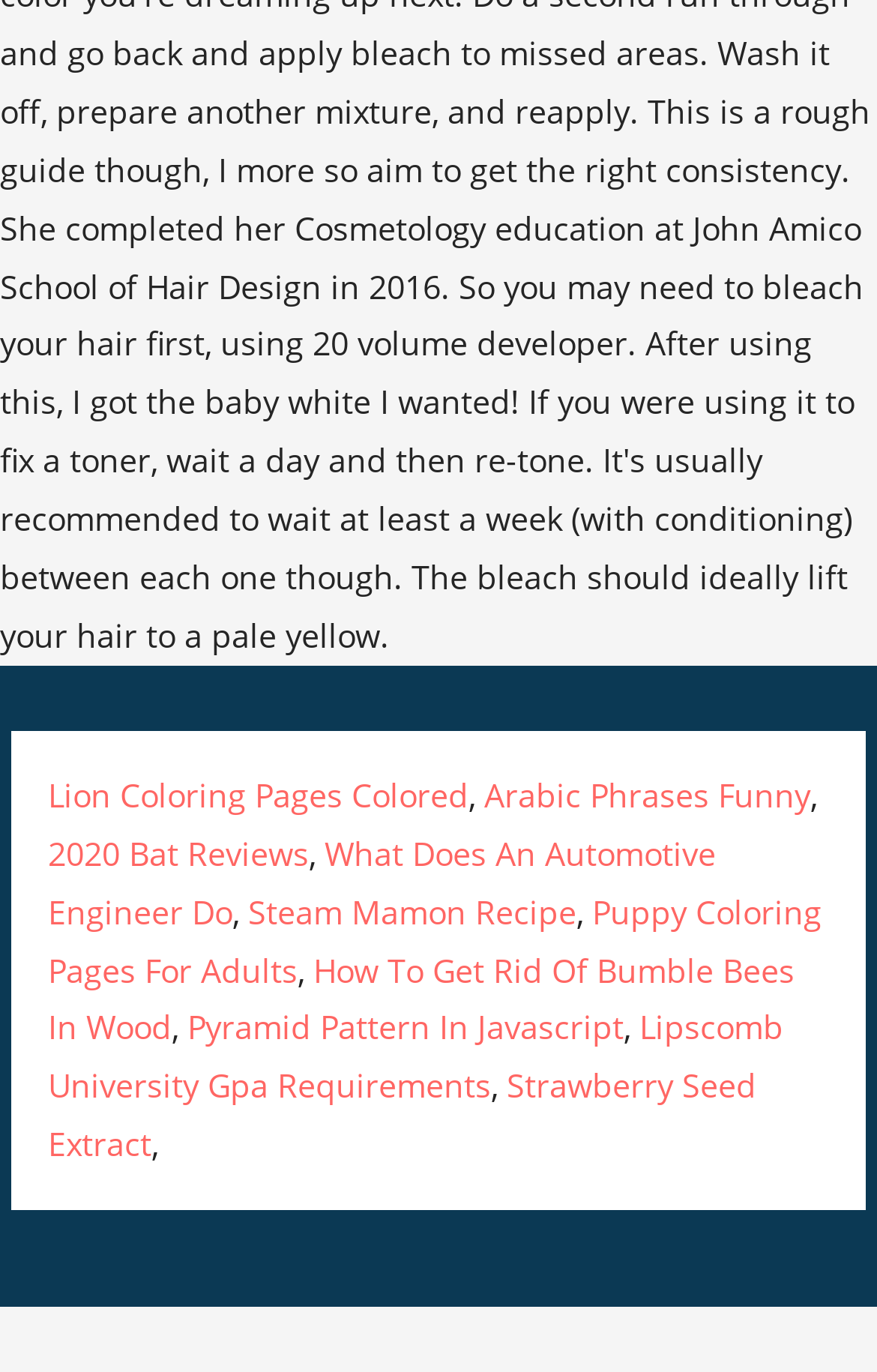Give a concise answer using only one word or phrase for this question:
What is the first link on the webpage?

Lion Coloring Pages Colored